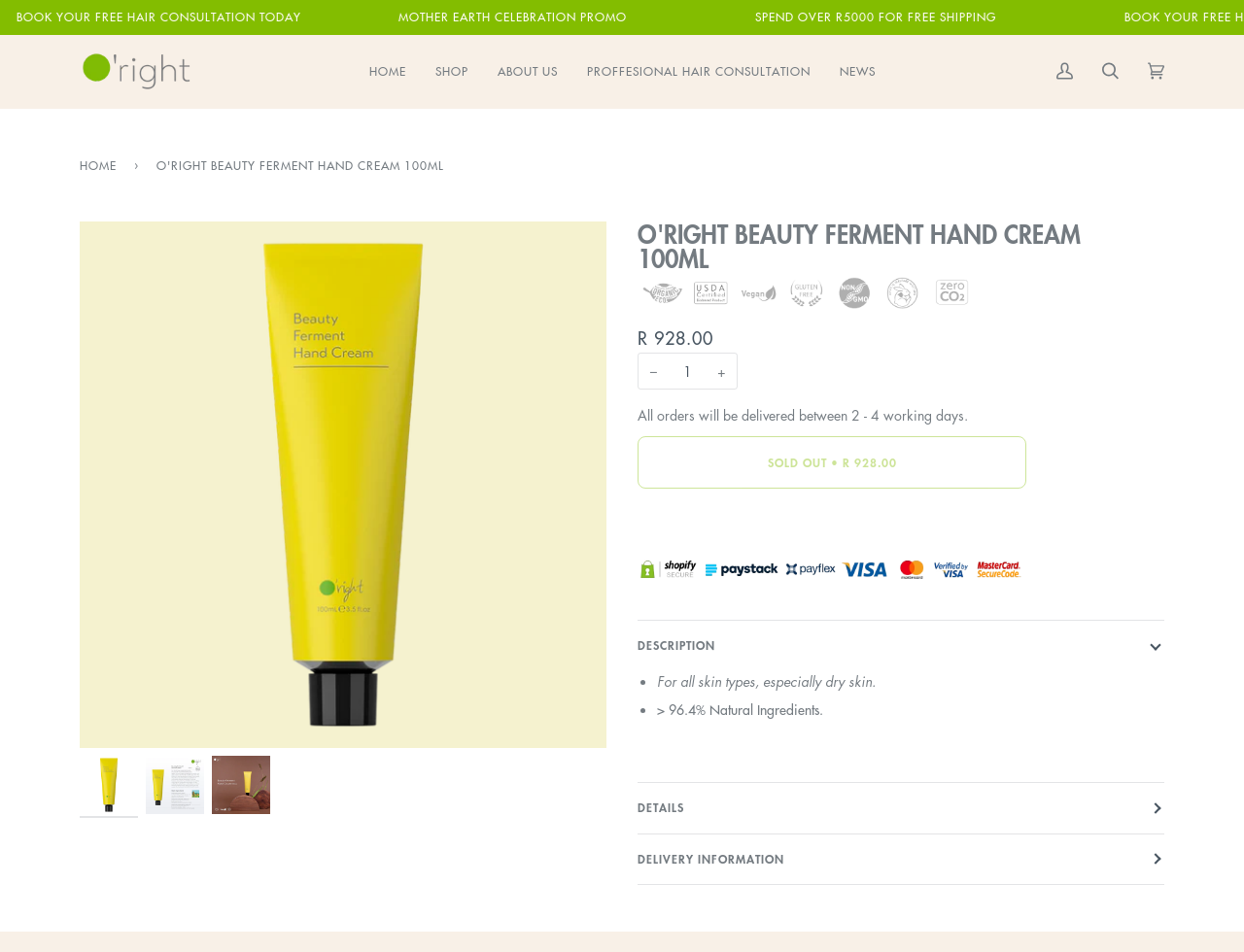What is the minimum quantity that can be ordered?
Please elaborate on the answer to the question with detailed information.

I found the minimum quantity that can be ordered by looking at the spinbutton element that controls the quantity. The valuemin attribute of the spinbutton is set to 1, which indicates that the minimum quantity is 1.